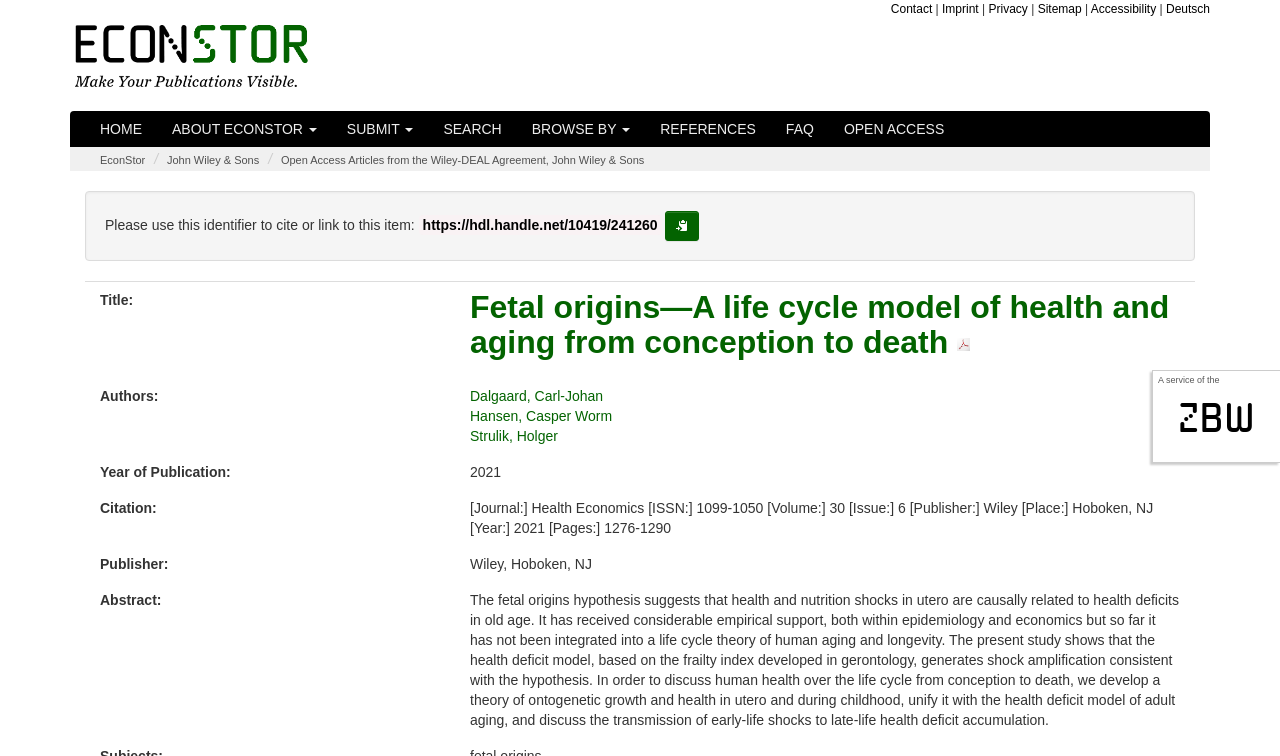Can you determine the main header of this webpage?

Fetal origins—A life cycle model of health and aging from conception to death 